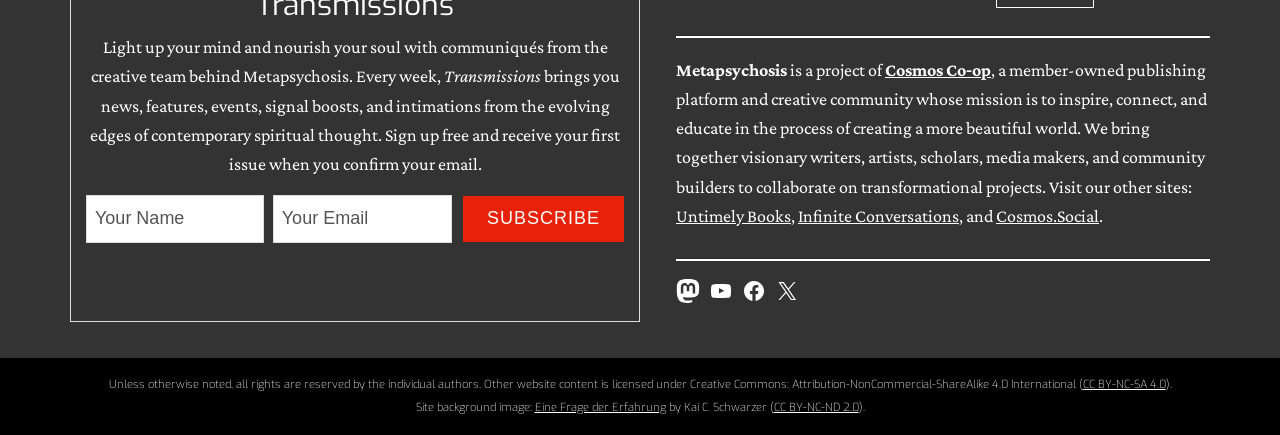Please determine the bounding box coordinates of the clickable area required to carry out the following instruction: "Visit the Cosmos Co‑op website". The coordinates must be four float numbers between 0 and 1, represented as [left, top, right, bottom].

[0.691, 0.137, 0.774, 0.183]